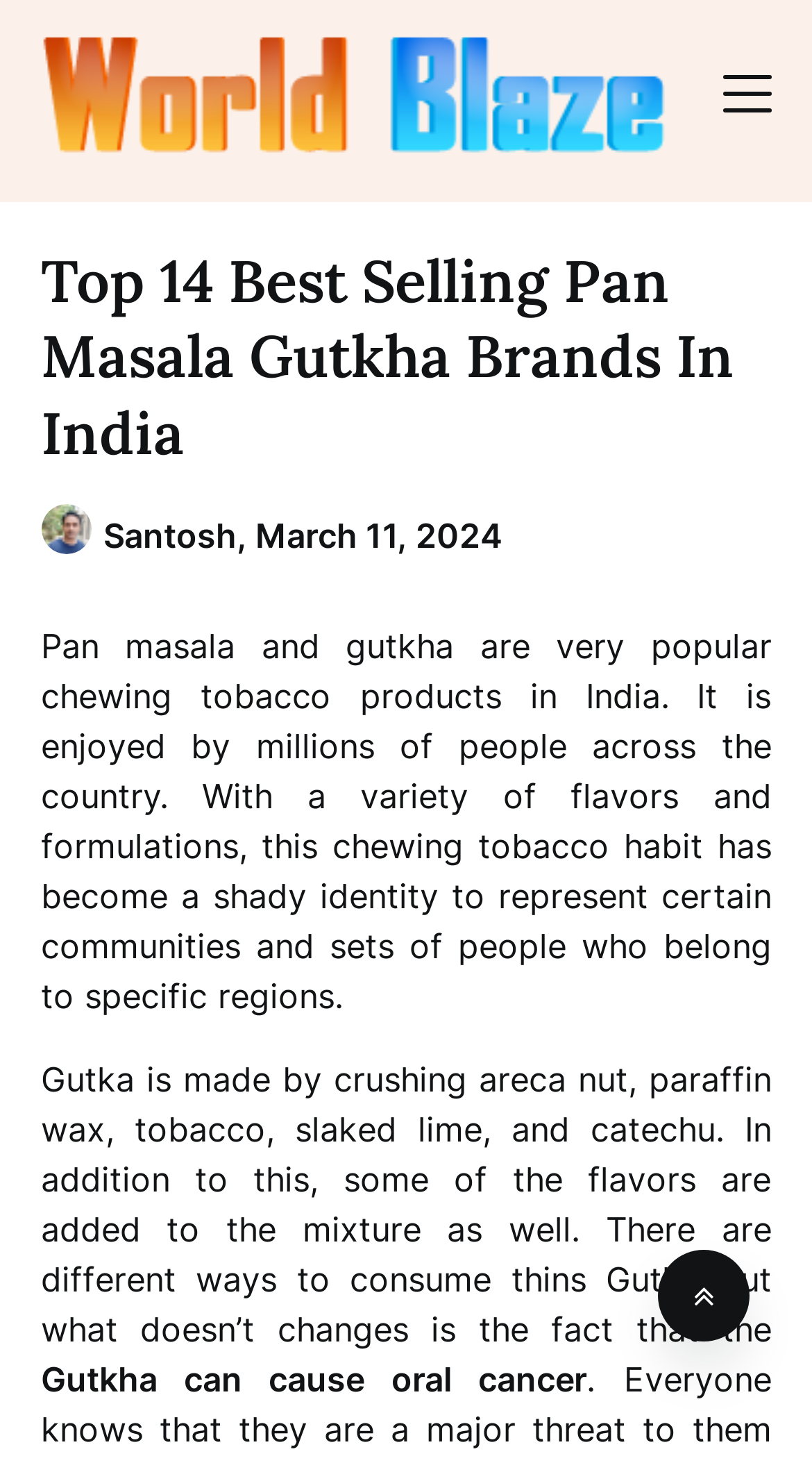Find the bounding box of the web element that fits this description: "alt="worldblaze"".

[0.05, 0.021, 0.849, 0.117]